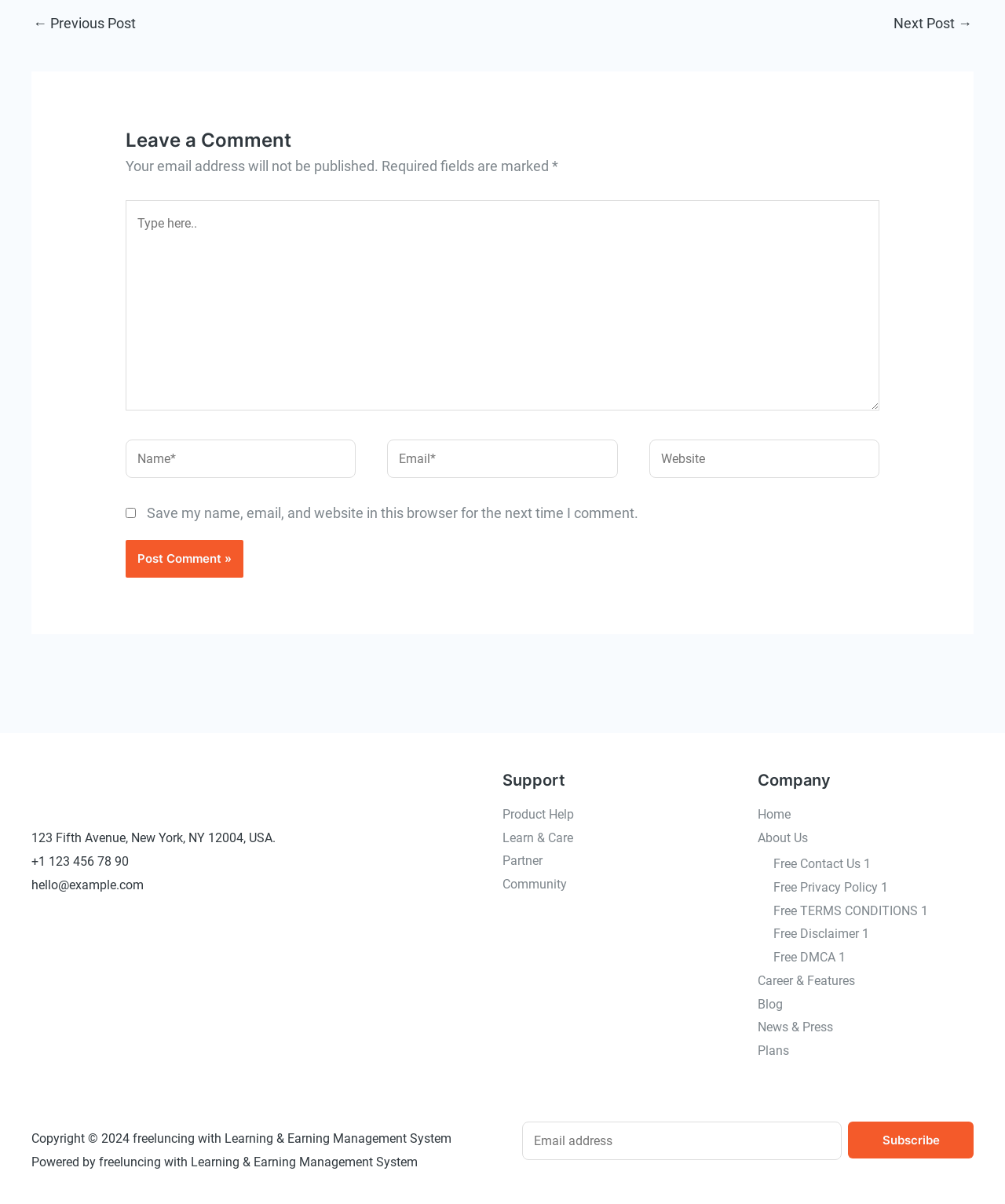Review the image closely and give a comprehensive answer to the question: What is the purpose of the 'Post Comment' button?

The 'Post Comment' button is located at the bottom of the comment form and is used to submit the user's comment to the website. Once clicked, the comment will be posted and visible to others.